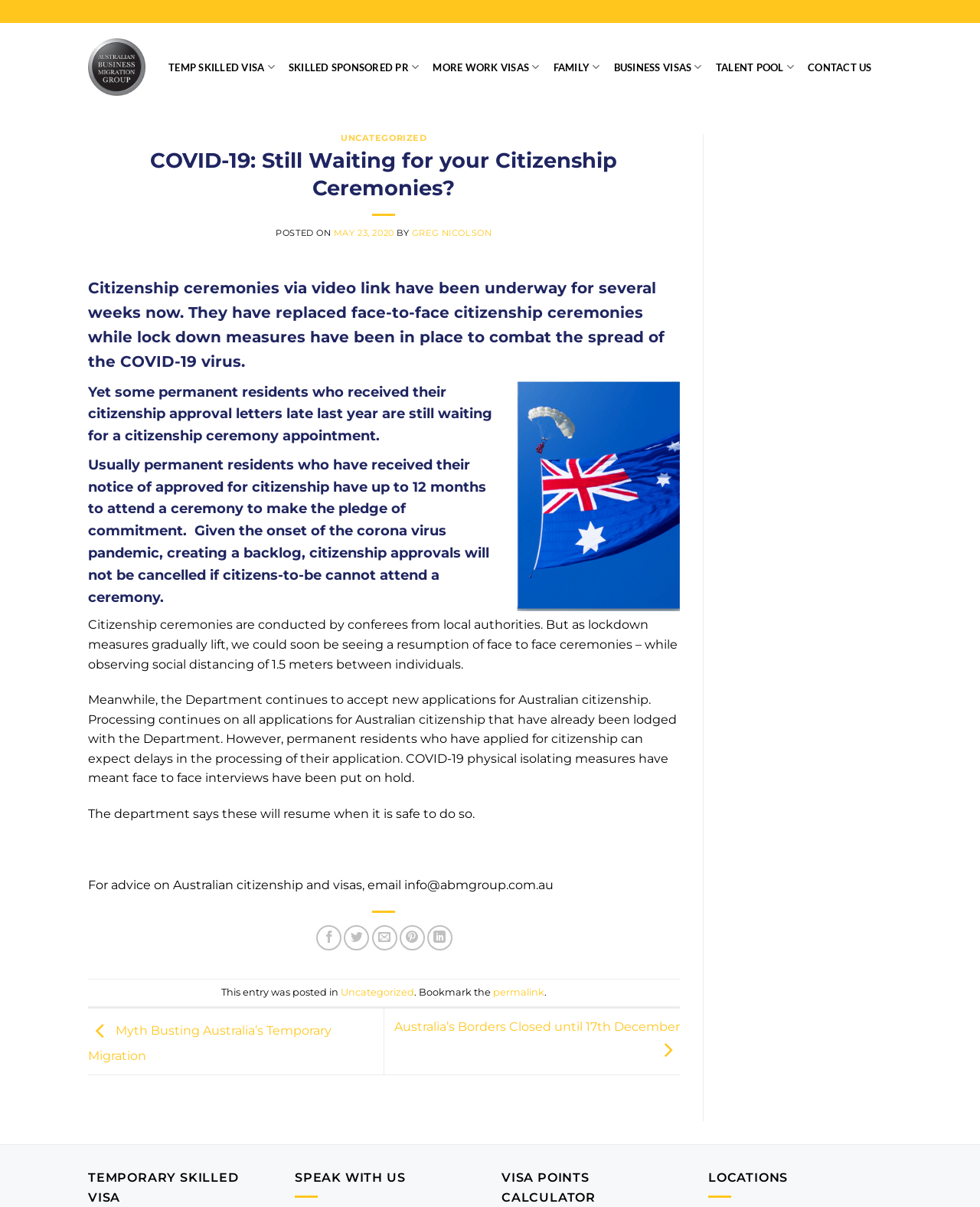Highlight the bounding box coordinates of the region I should click on to meet the following instruction: "View more work visas".

[0.442, 0.043, 0.551, 0.068]